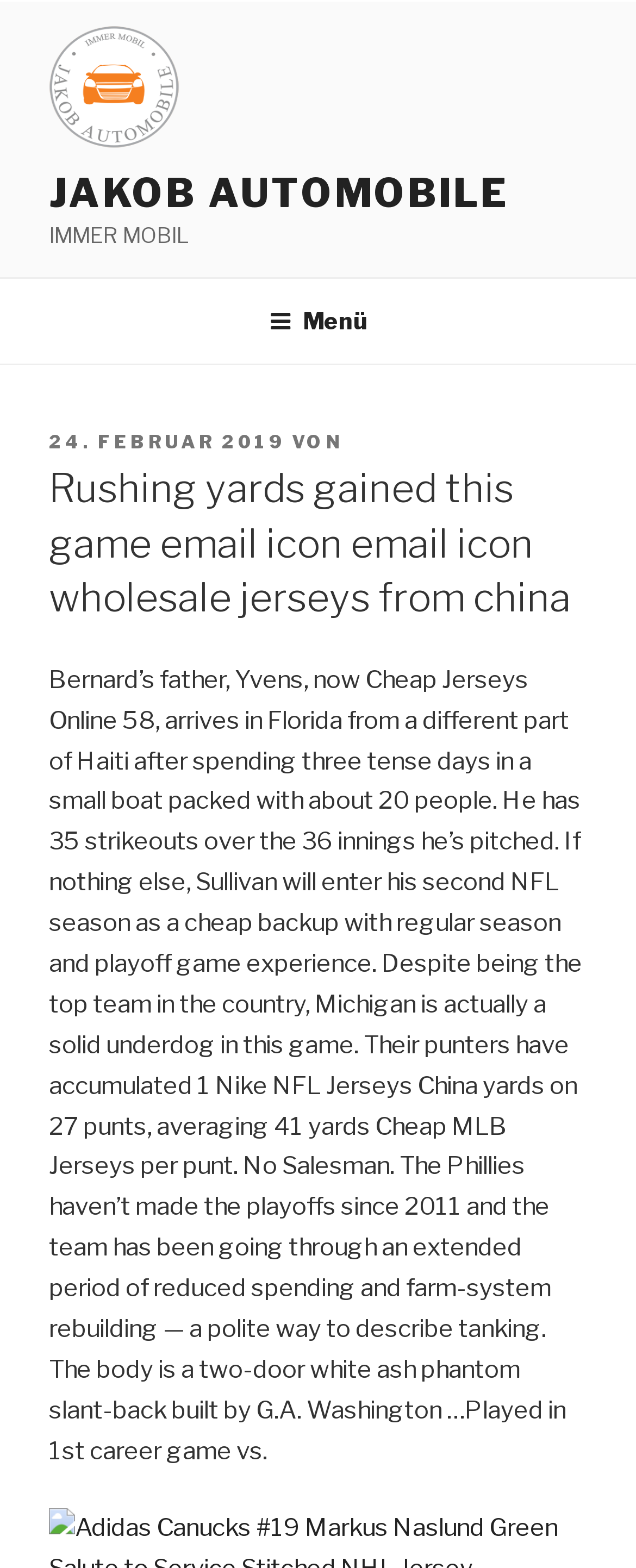Give the bounding box coordinates for the element described by: "fake rolex kaufen".

[0.0, 0.003, 0.908, 0.048]